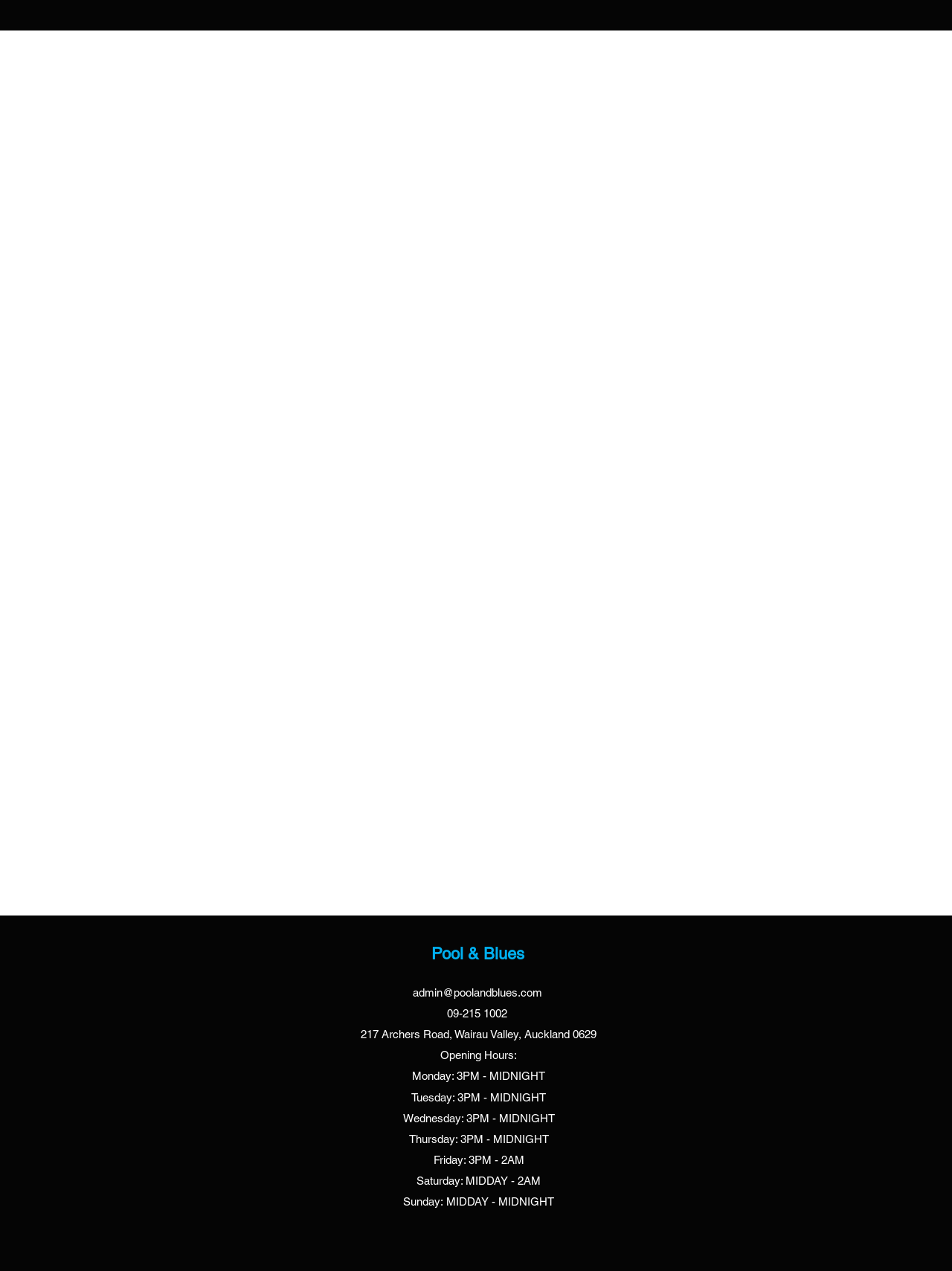How many social media links are there?
Refer to the image and provide a concise answer in one word or phrase.

2